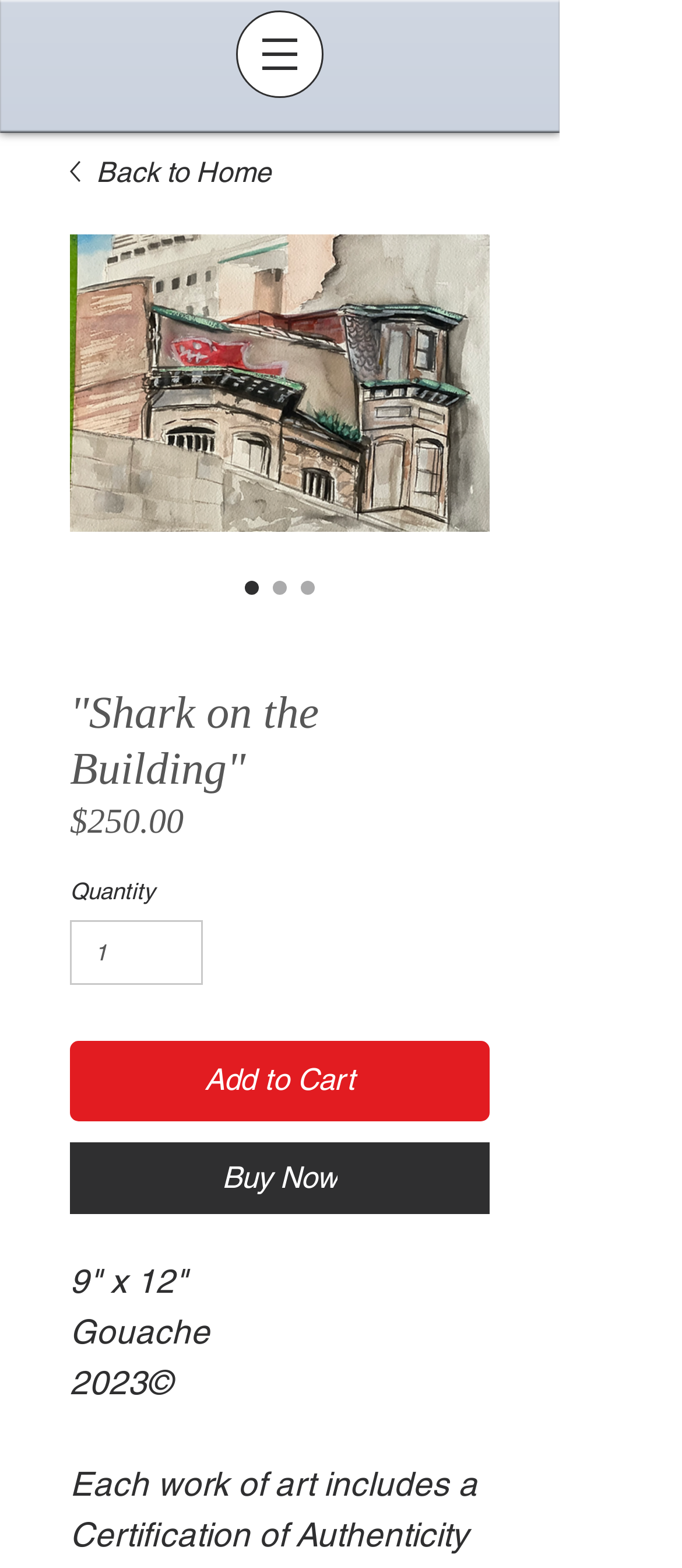Produce an extensive caption that describes everything on the webpage.

The webpage appears to be an art piece details page, specifically showcasing a work titled "Shark on the Building". At the top, there is a navigation menu labeled "Site" with a button that has a popup menu. Below the navigation menu, there is a prominent image of the art piece, taking up most of the width of the page.

To the left of the image, there are several elements arranged vertically. A link labeled "Back to Home" is positioned at the top, accompanied by a small image. Below this link, there is a heading that matches the title of the art piece, "Shark on the Building". Underneath the heading, there is a price label showing "$250.00" and a label indicating "Price". 

Further down, there is a "Quantity" label, followed by a spin button to select the desired quantity. Two buttons, "Add to Cart" and "Buy Now", are positioned below the quantity selection. The "Add to Cart" button is highlighted as an assertive and atomic element.

At the bottom of this section, there are three lines of text describing the art piece: "9" x 12"", "Gouache", and "2023©". The last line of text appears to be a non-breaking space character.